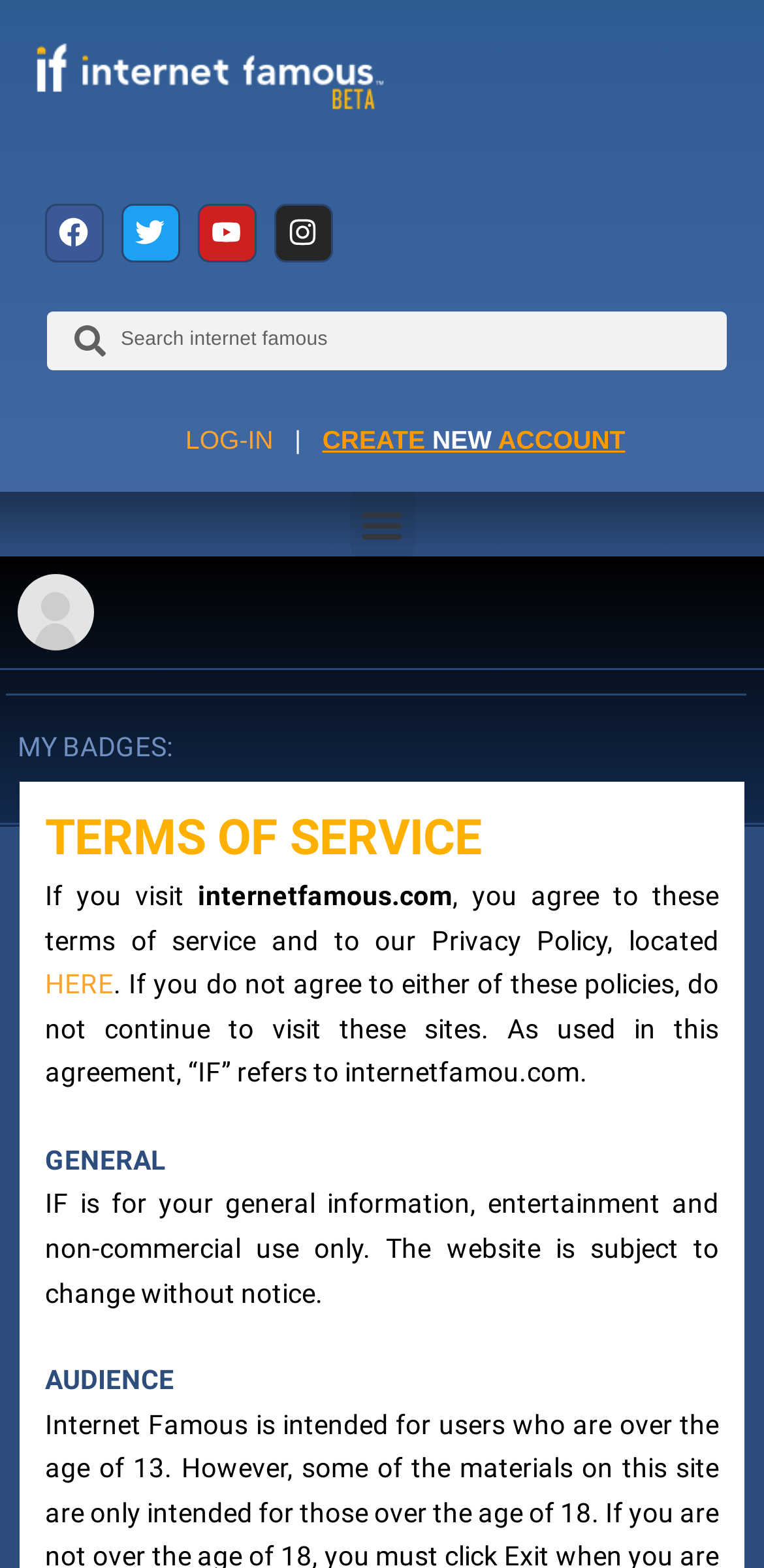Please locate the clickable area by providing the bounding box coordinates to follow this instruction: "Create a new account".

[0.413, 0.271, 0.818, 0.29]